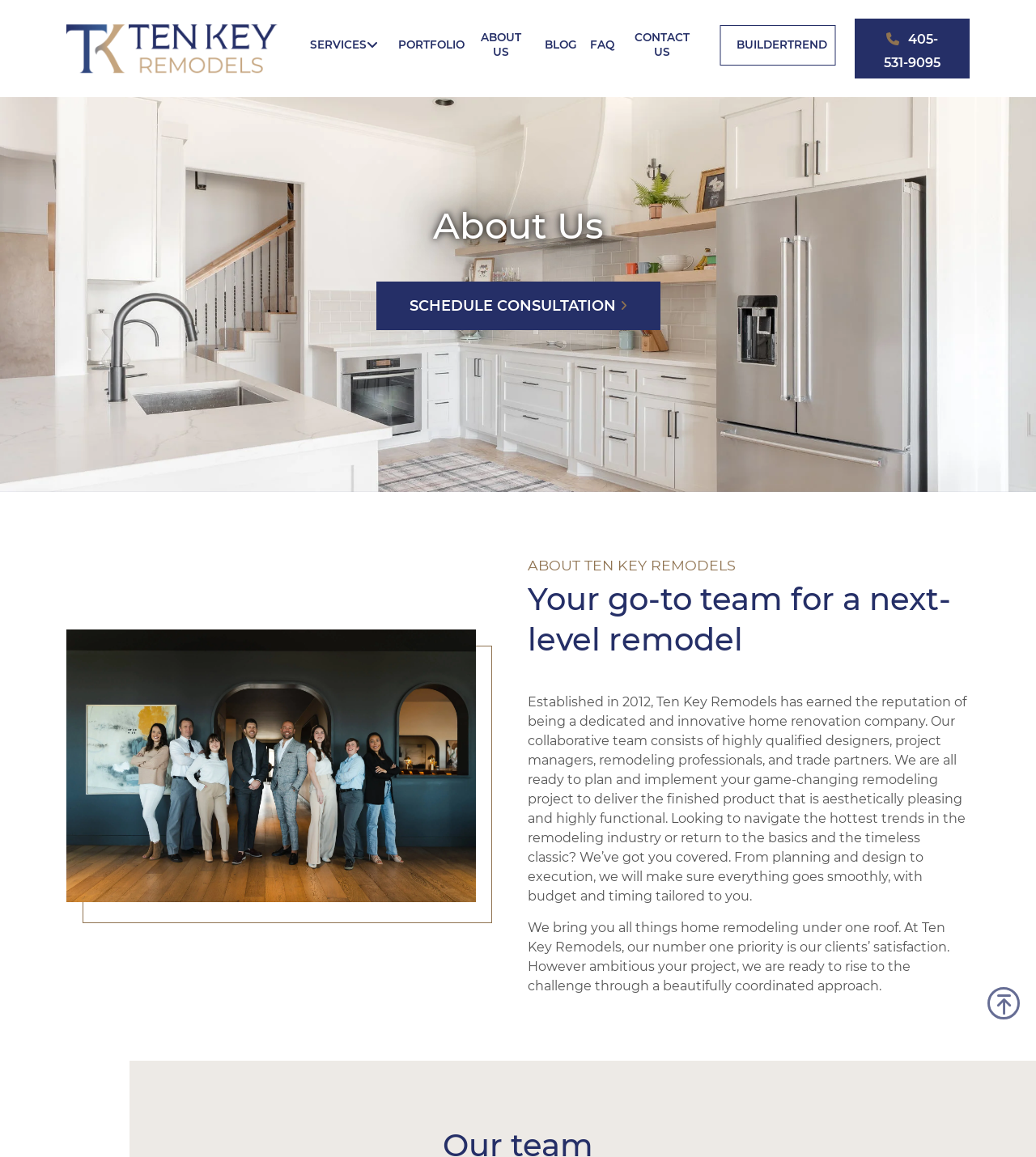Using details from the image, please answer the following question comprehensively:
What is the company name of the home remodeling contractor?

I found the company name by looking at the image element with the text 'Ten Key Remodels' and also the heading element with the text 'About Us | Ten Key Remodels'.